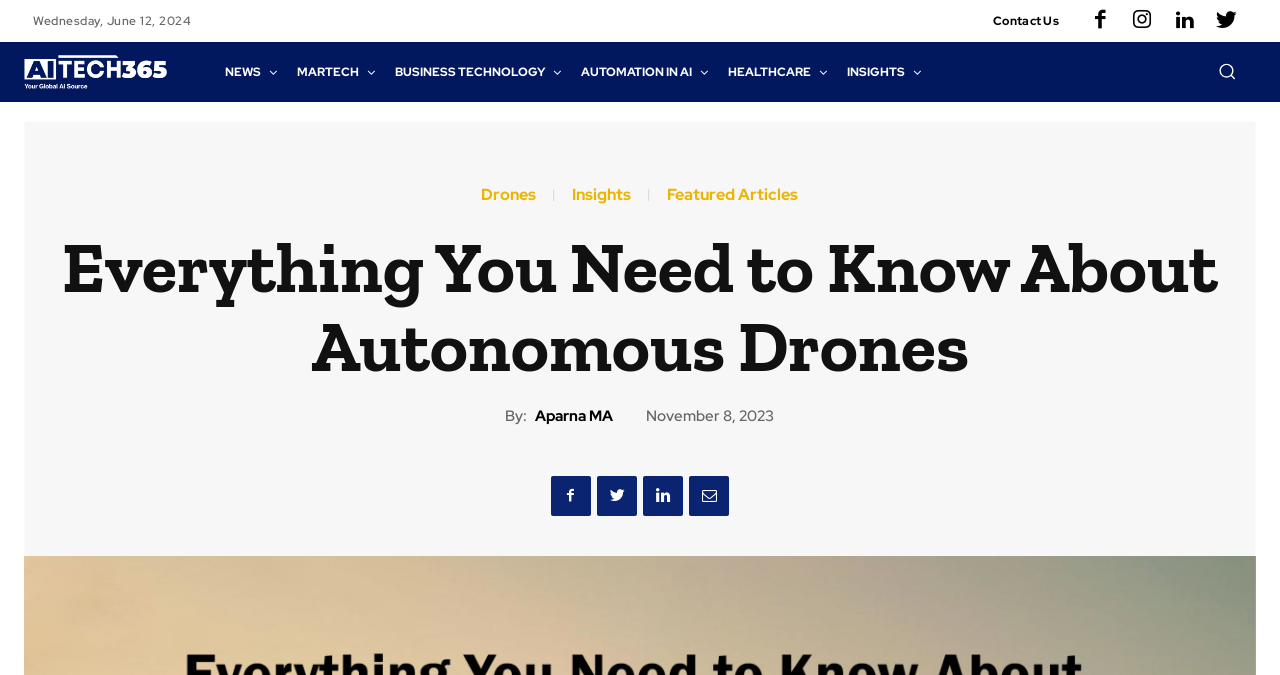Please determine the bounding box coordinates of the element's region to click in order to carry out the following instruction: "Click the 'Contact Us' link". The coordinates should be four float numbers between 0 and 1, i.e., [left, top, right, bottom].

[0.776, 0.009, 0.827, 0.053]